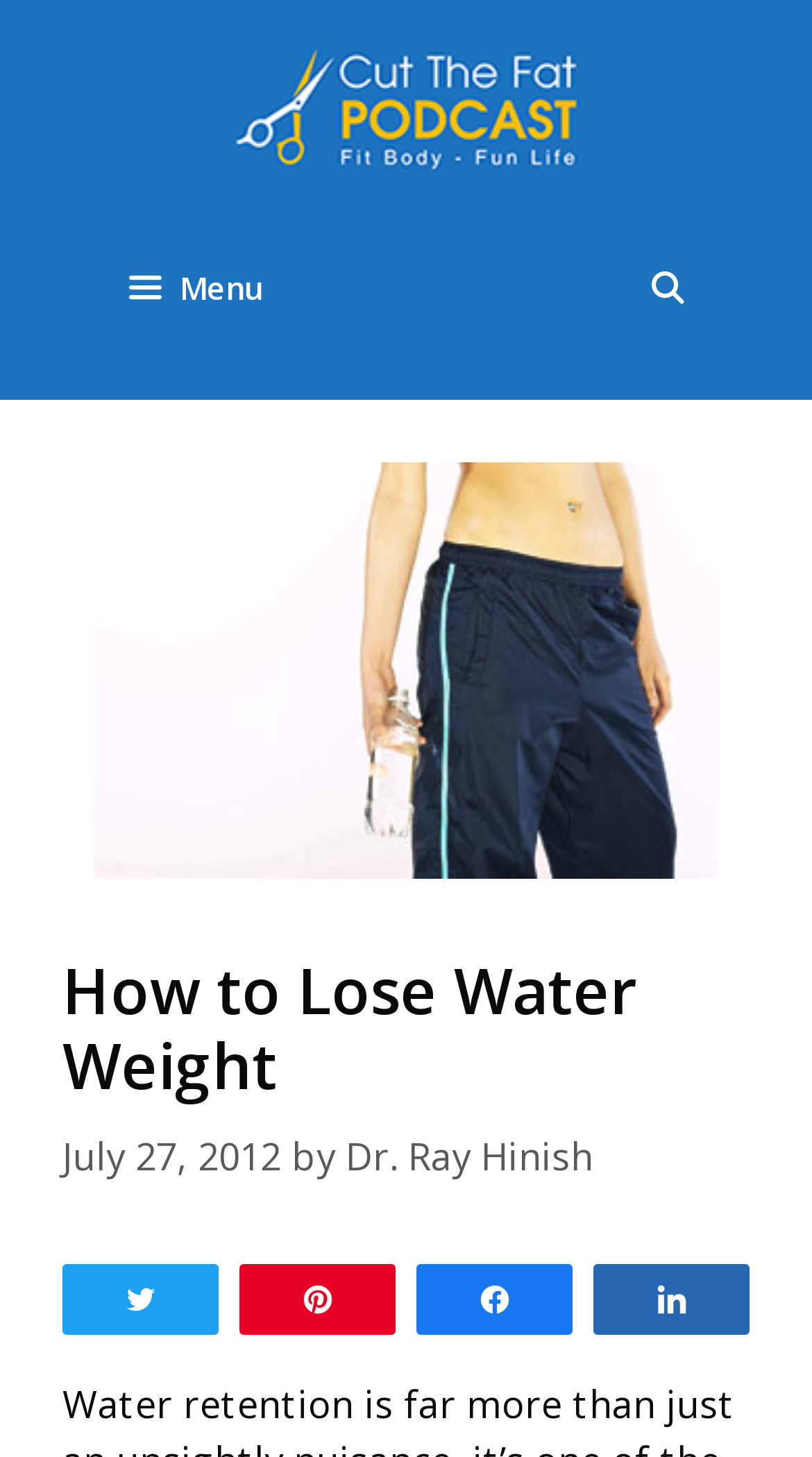What is the purpose of the button with a menu icon?
Refer to the image and answer the question using a single word or phrase.

To open the menu